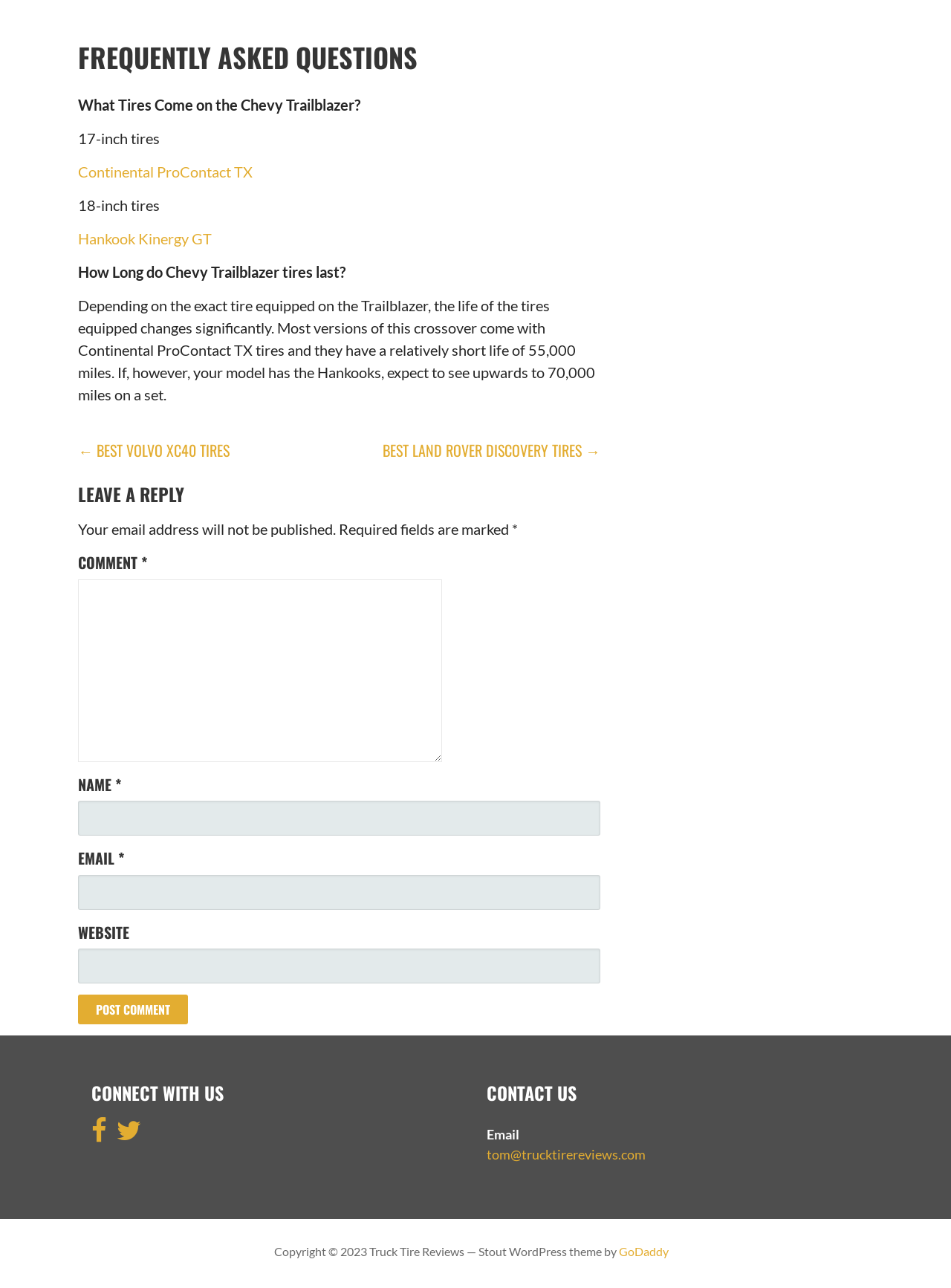Locate the bounding box of the UI element described by: "← Best Volvo XC40 Tires" in the given webpage screenshot.

[0.082, 0.341, 0.242, 0.358]